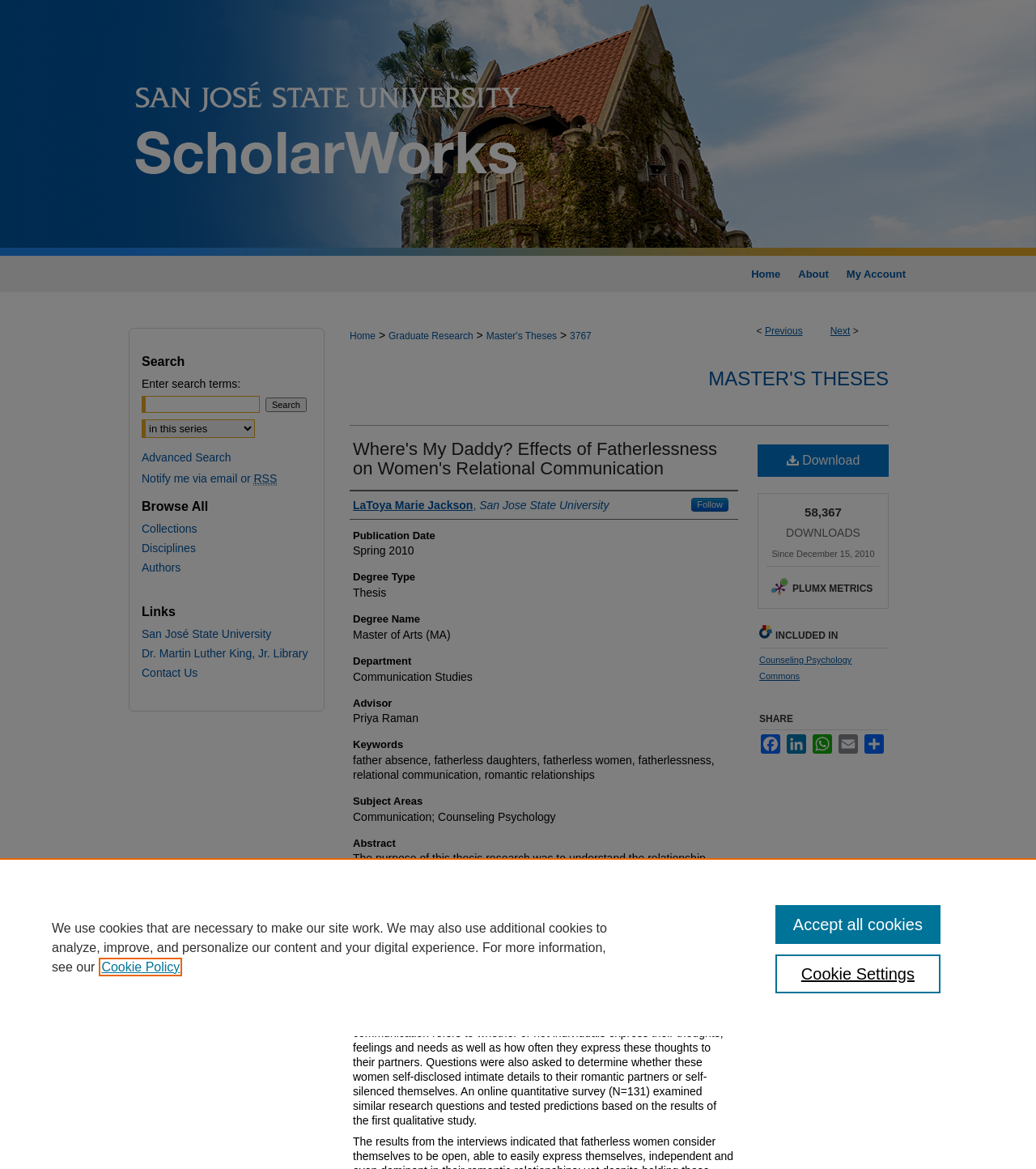Locate the bounding box coordinates of the clickable element to fulfill the following instruction: "Search for something". Provide the coordinates as four float numbers between 0 and 1 in the format [left, top, right, bottom].

[0.137, 0.339, 0.251, 0.353]